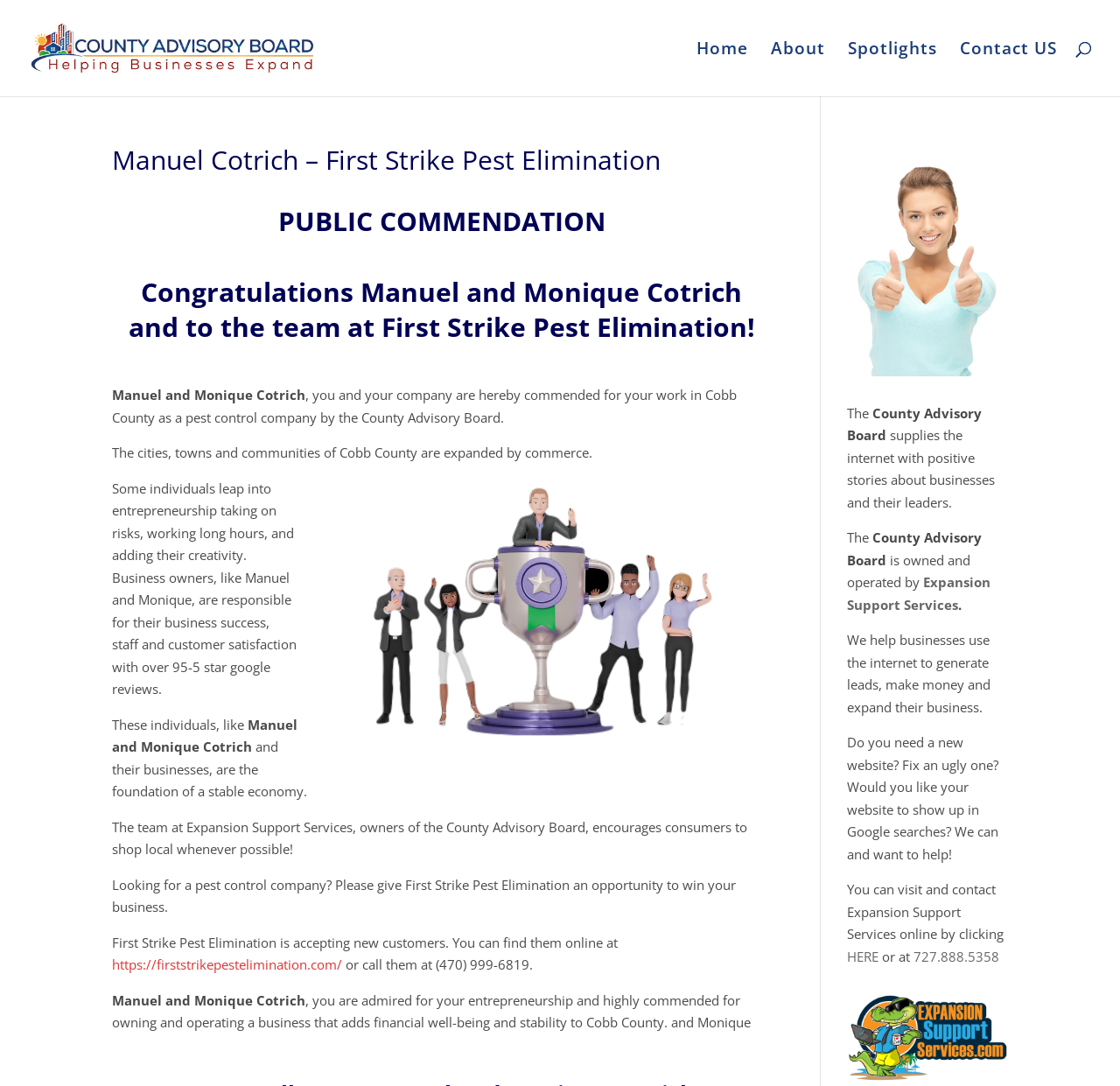Please answer the following question using a single word or phrase: 
What is the name of the pest control company?

First Strike Pest Elimination